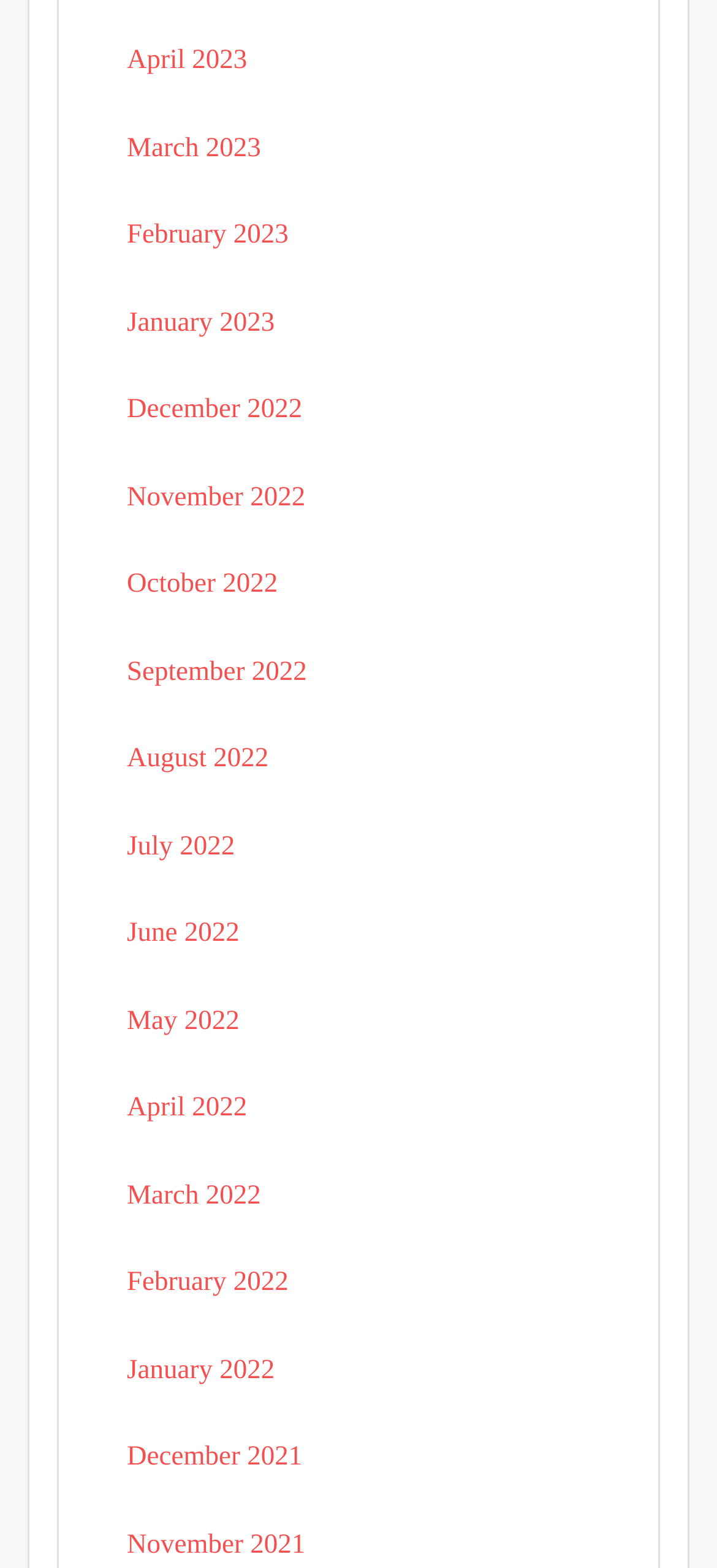Utilize the details in the image to thoroughly answer the following question: What is the earliest month available in the archive?

I examined the list of links and found that the earliest month available in the archive is November 2021, which is indicated by the link with the text 'November 2021'.